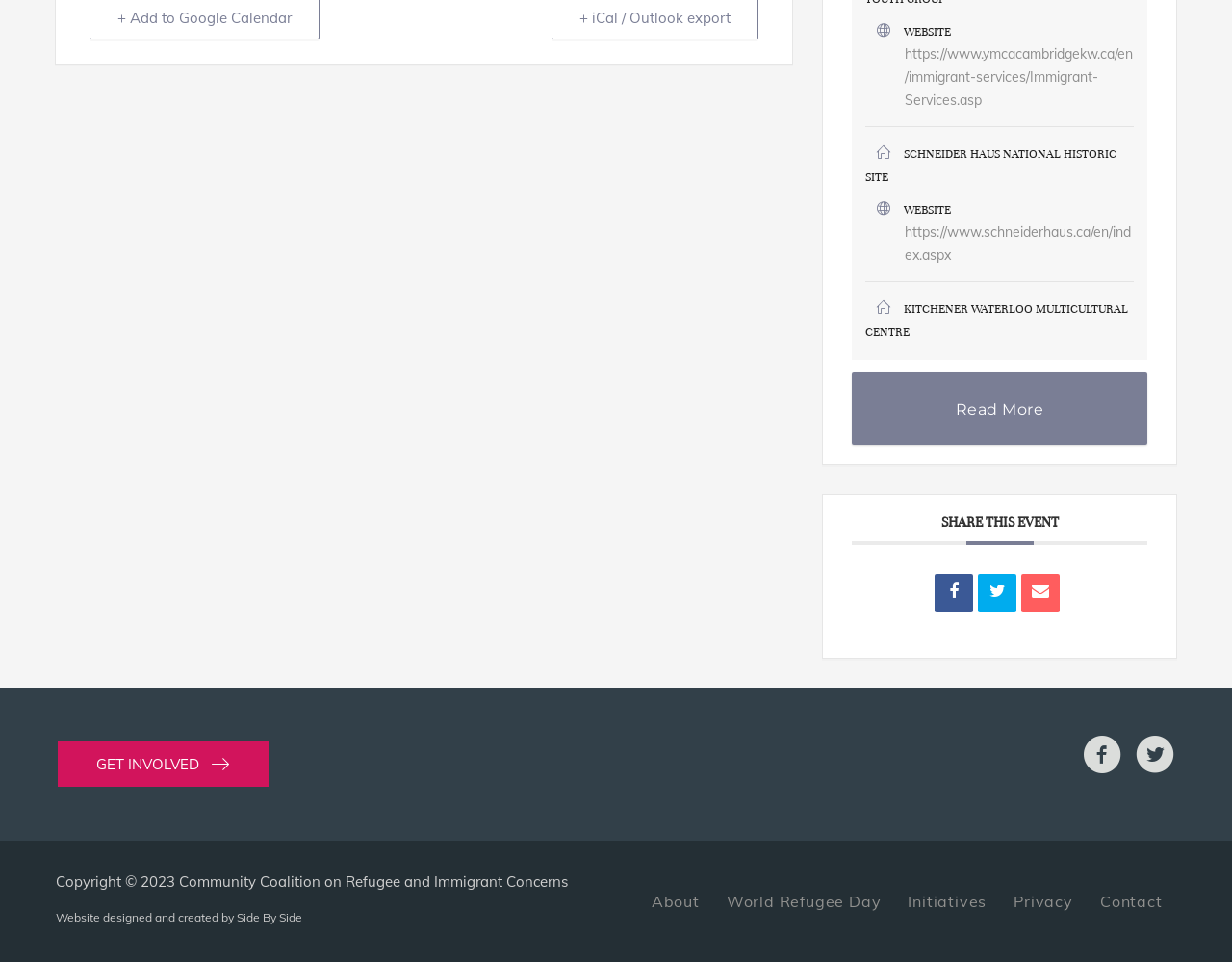Answer the question using only one word or a concise phrase: How many links are there in the 'SHARE THIS EVENT' section?

3